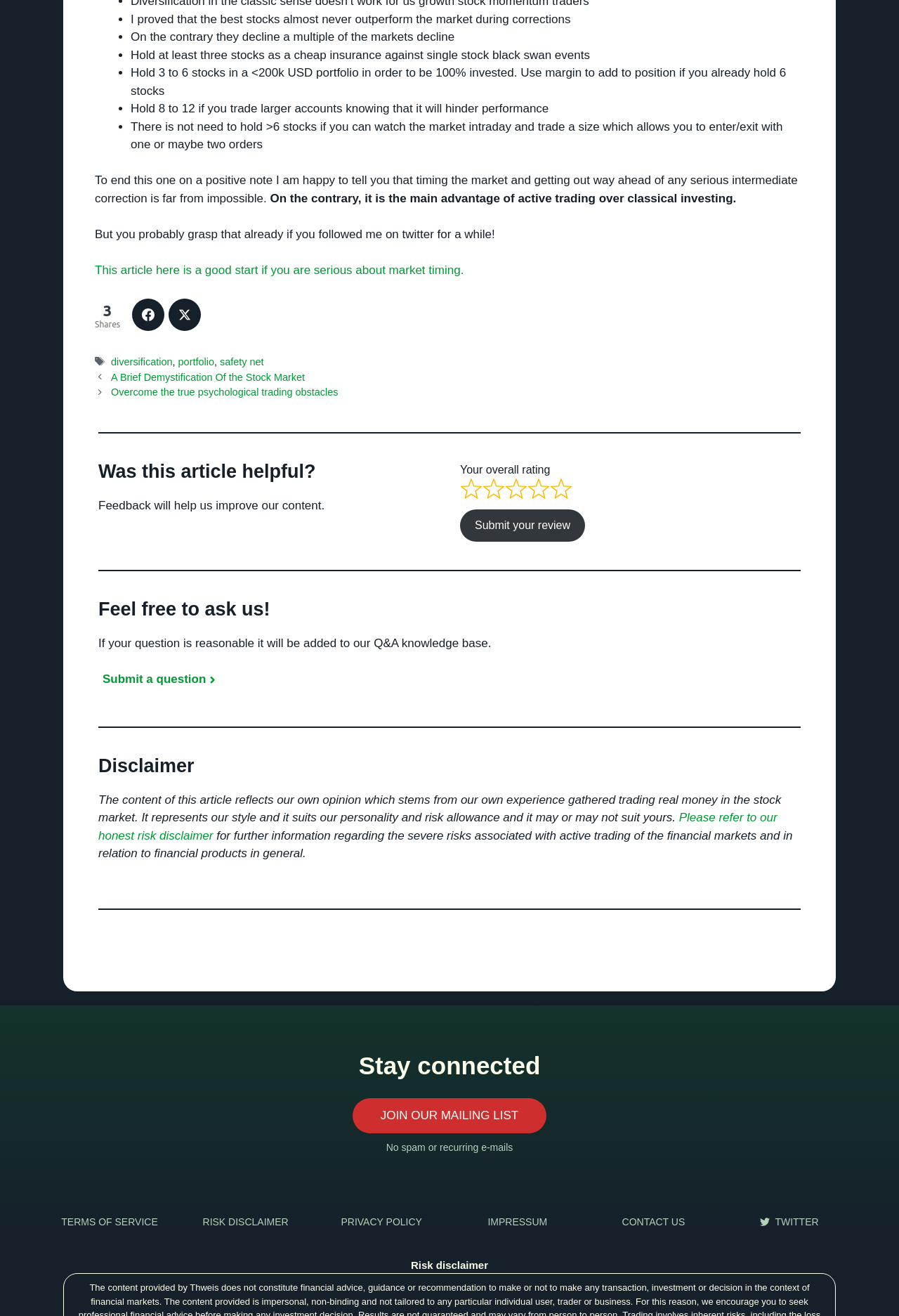Pinpoint the bounding box coordinates of the area that should be clicked to complete the following instruction: "Click on the 'JOIN OUR MAILING LIST' link". The coordinates must be given as four float numbers between 0 and 1, i.e., [left, top, right, bottom].

[0.392, 0.835, 0.608, 0.861]